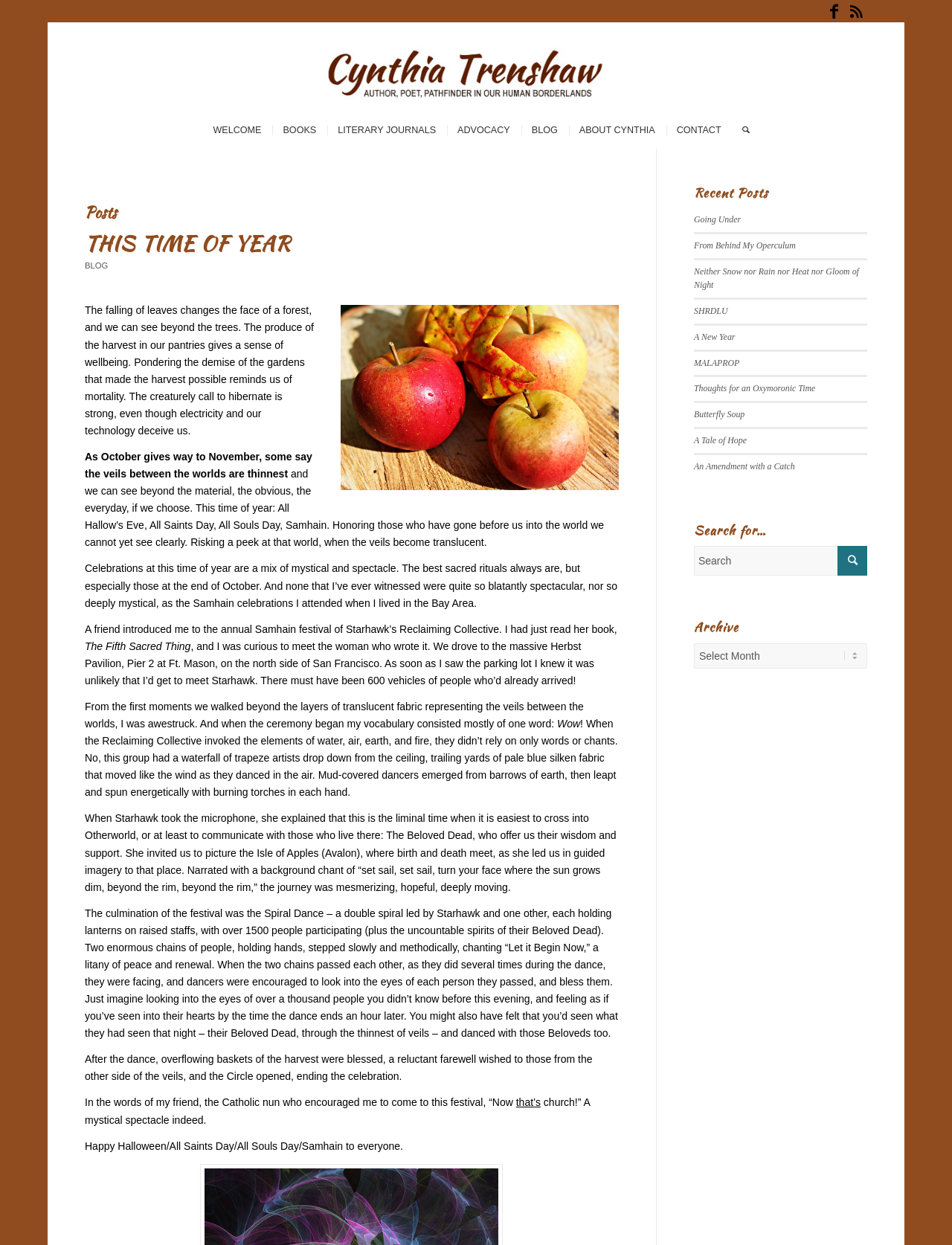Please mark the clickable region by giving the bounding box coordinates needed to complete this instruction: "Search for a topic".

[0.729, 0.439, 0.911, 0.462]